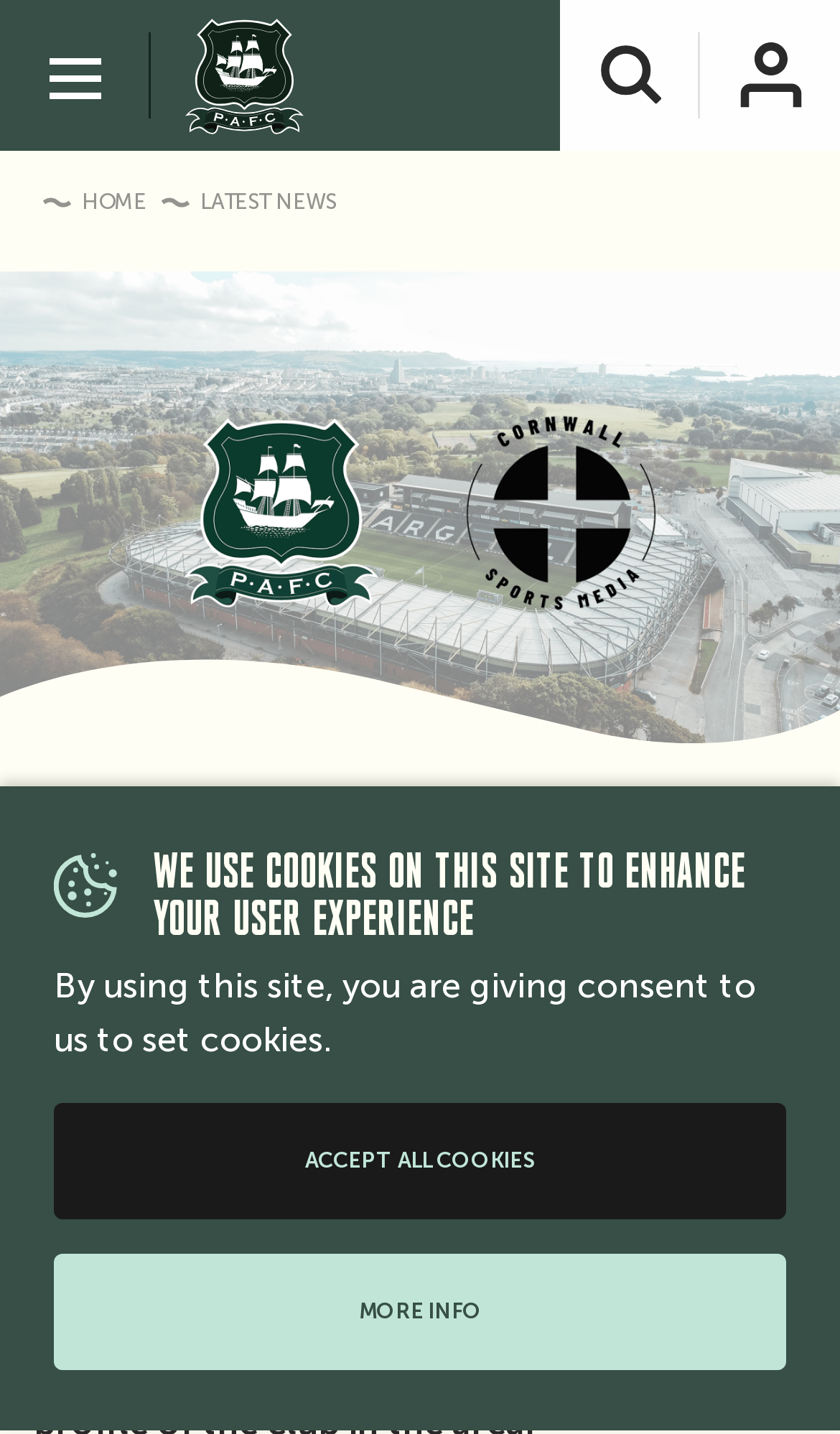Extract the bounding box coordinates of the UI element described: "title="Plymouth Argyle Football Club"". Provide the coordinates in the format [left, top, right, bottom] with values ranging from 0 to 1.

[0.221, 0.011, 0.362, 0.094]